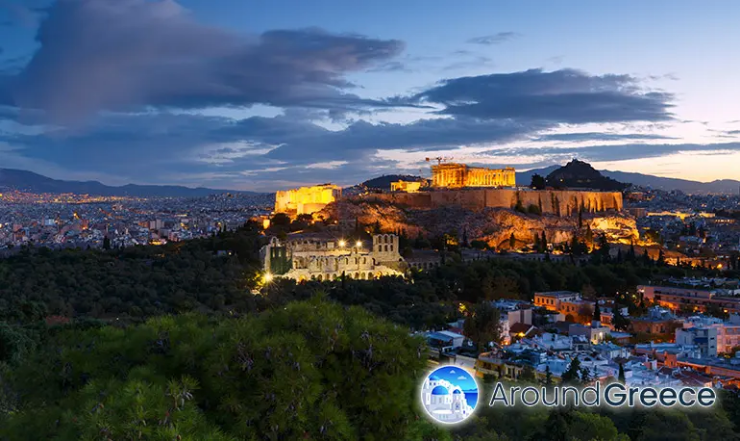Detail every significant feature and component of the image.

The image captures a stunning view from Filopappou Hill, showcasing the iconic Acropolis illuminated against the twilight sky. The majestic Parthenon sits prominently atop the hill, radiating golden light that reflects the rich history of Ancient Greece. In the foreground, the ancient Herodes Atticus Theatre is visible, adding to the scene's historical significance. The blend of natural beauty and architectural grandeur highlights the charm of Athens, while the surrounding city begins to light up as night falls, creating a picturesque backdrop.